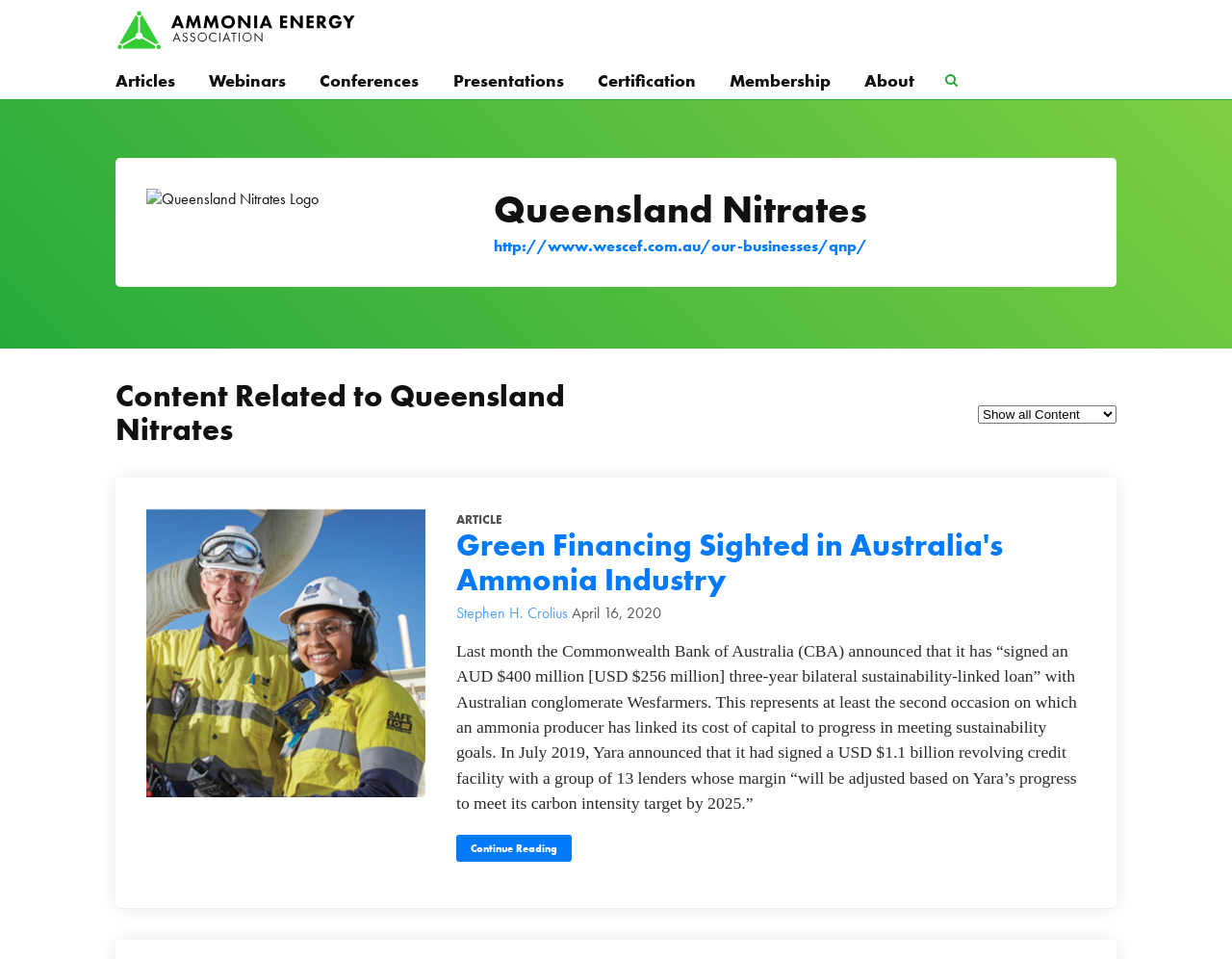Identify the bounding box coordinates of the region that should be clicked to execute the following instruction: "Continue reading the article".

[0.37, 0.87, 0.464, 0.898]